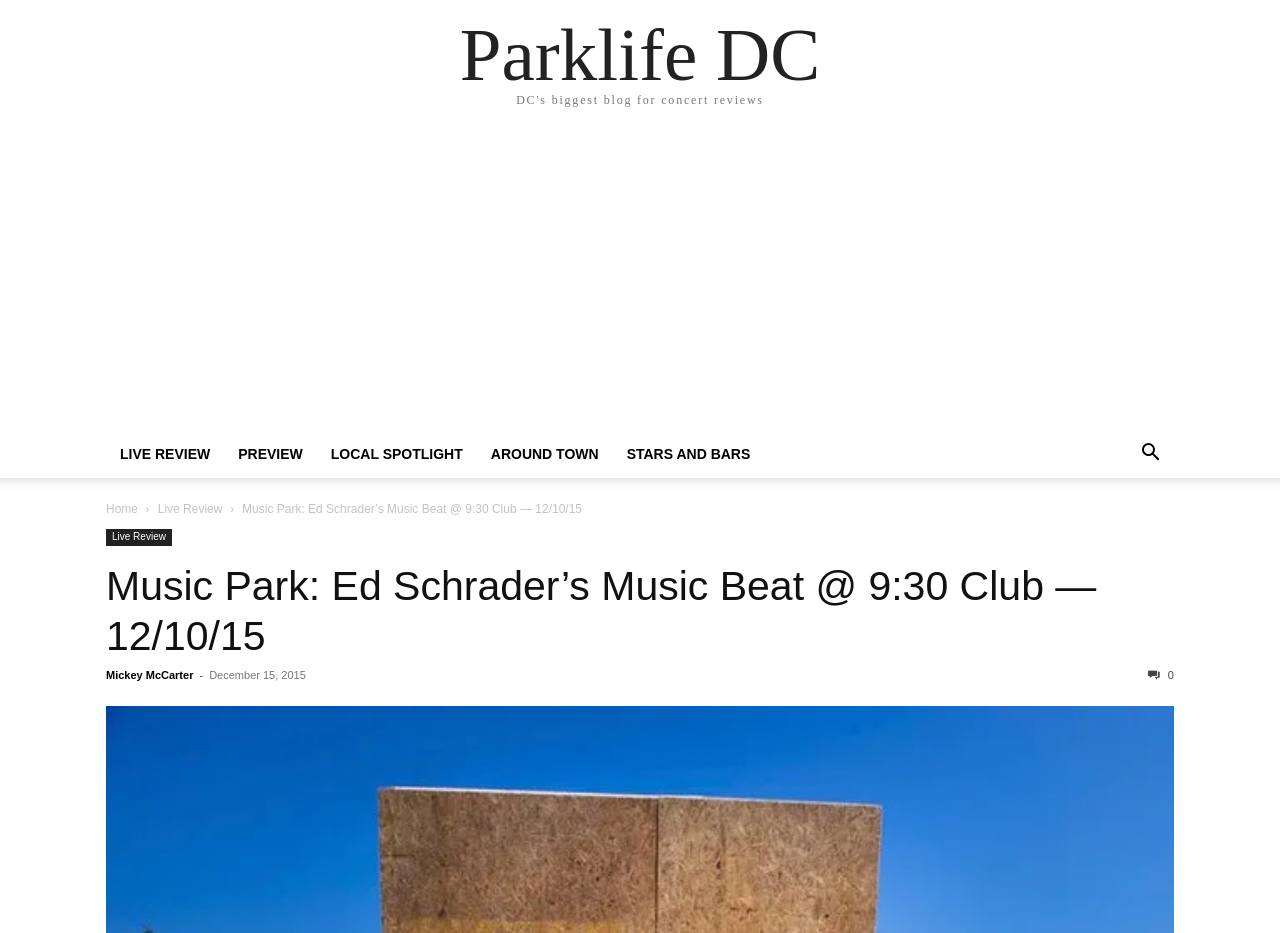Find the bounding box coordinates of the element to click in order to complete the given instruction: "Visit Uncommon Caribbean Home."

None